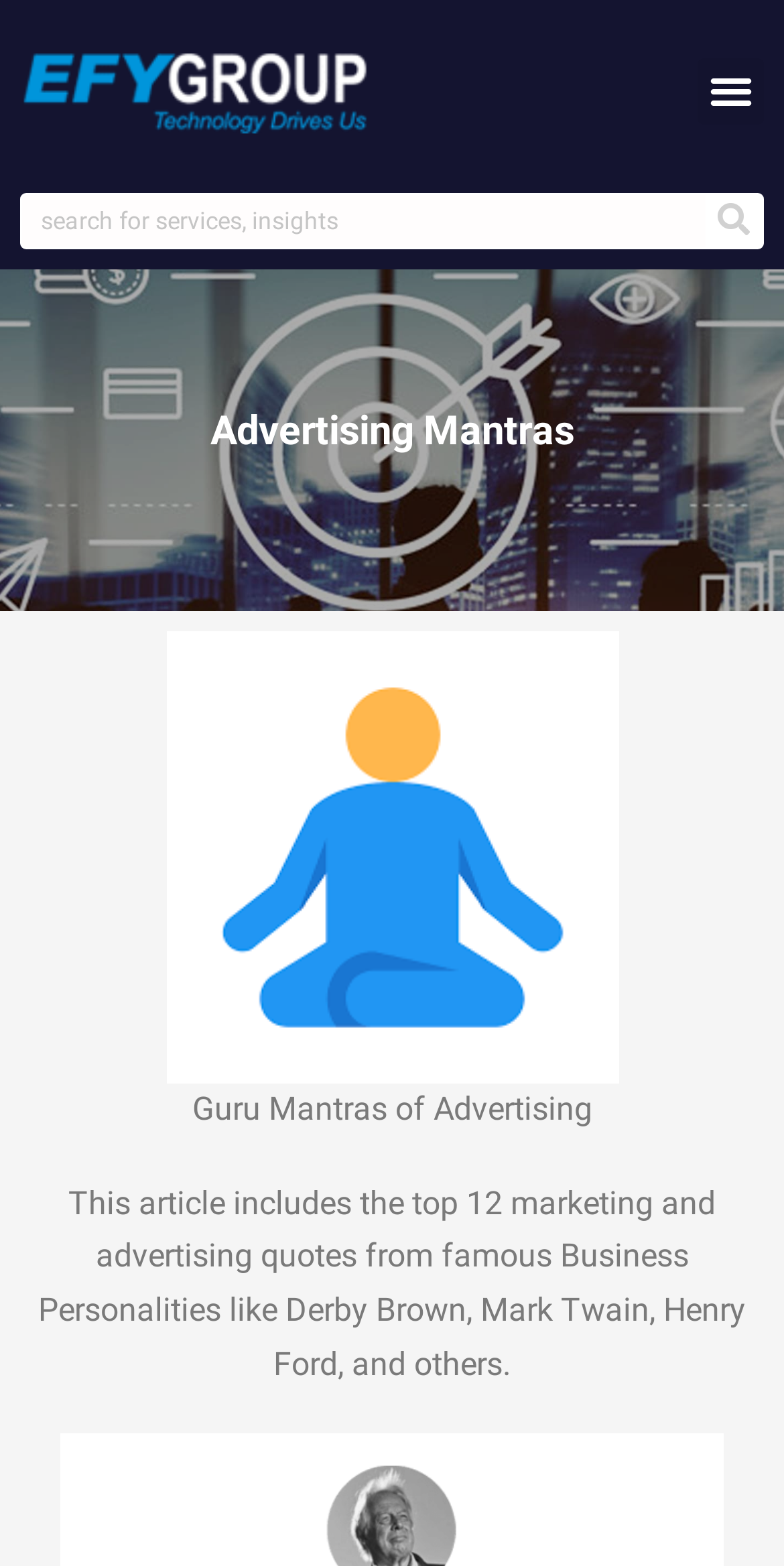Identify the bounding box coordinates for the UI element described as: "Skip to content". The coordinates should be provided as four floats between 0 and 1: [left, top, right, bottom].

[0.0, 0.0, 0.103, 0.026]